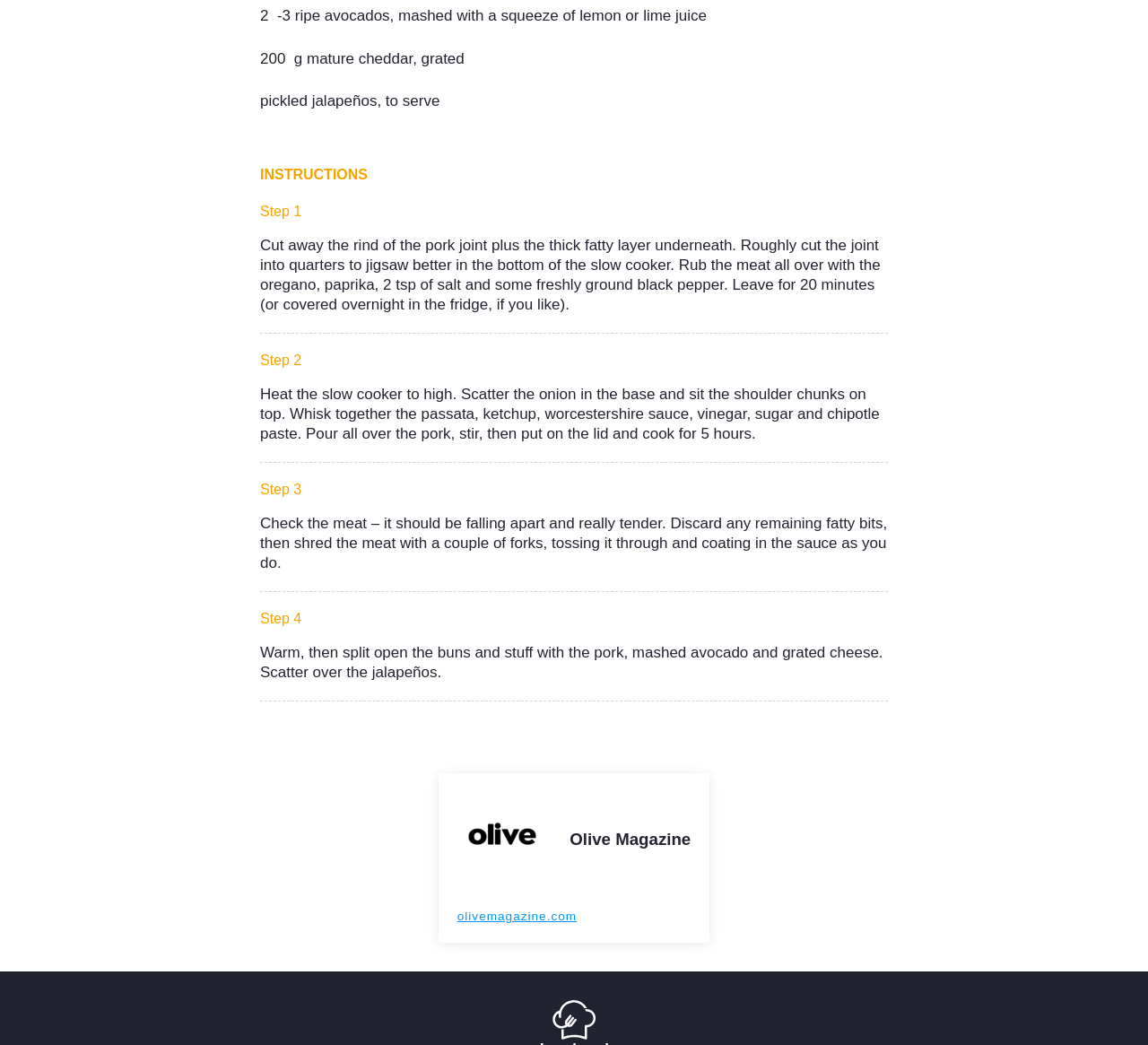What is the name of the magazine?
Refer to the image and provide a one-word or short phrase answer.

Olive Magazine